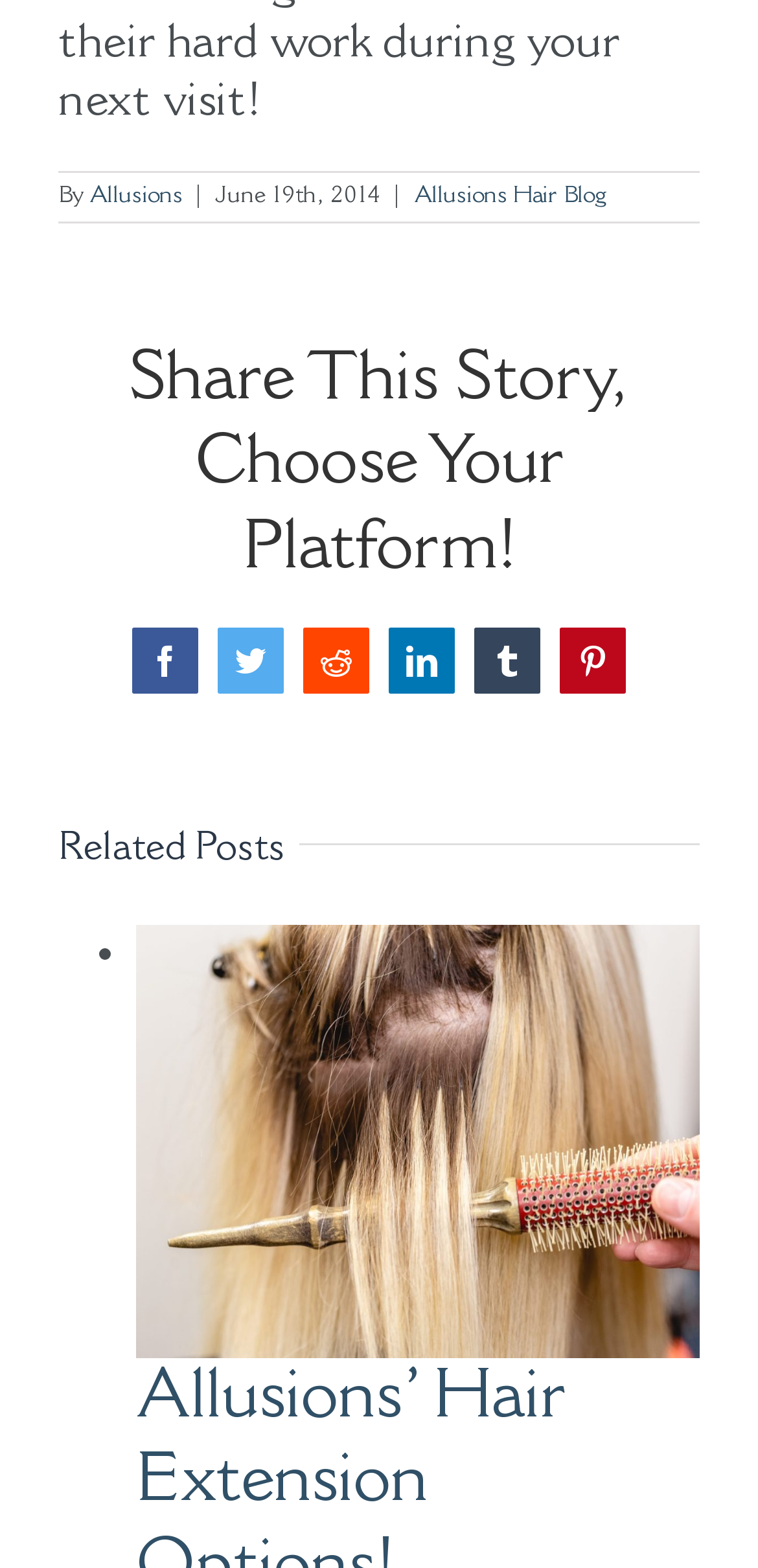How many social media platforms are available to share the story?
Using the image as a reference, give a one-word or short phrase answer.

6